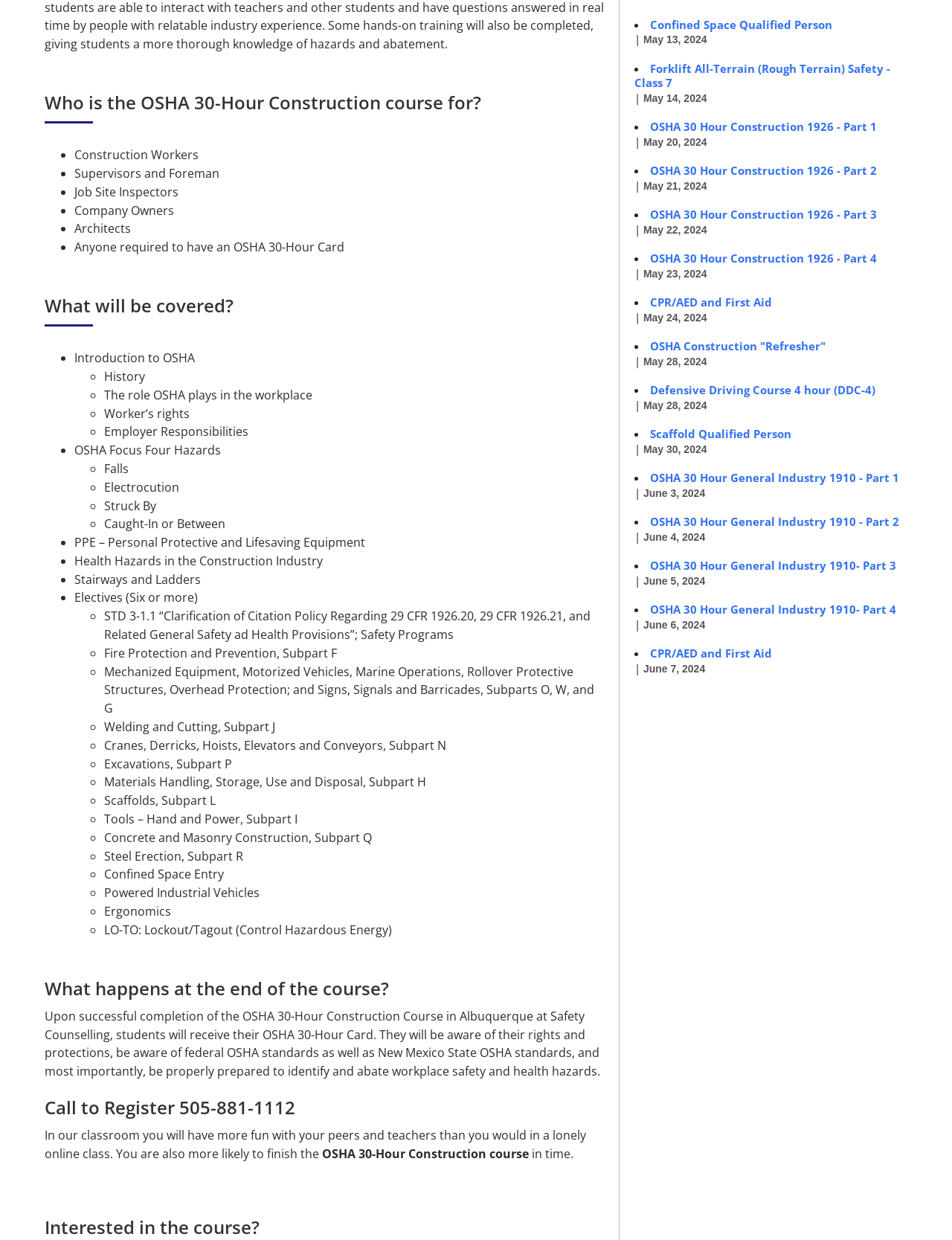Using the format (top-left x, top-left y, bottom-right x, bottom-right y), and given the element description, identify the bounding box coordinates within the screenshot: Scaffold Qualified Person

[0.683, 0.35, 0.831, 0.362]